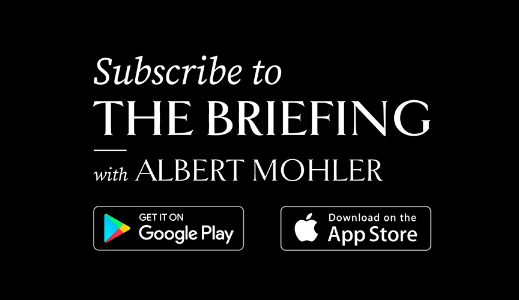How many mobile app download icons are present in the image?
From the image, respond with a single word or phrase.

two